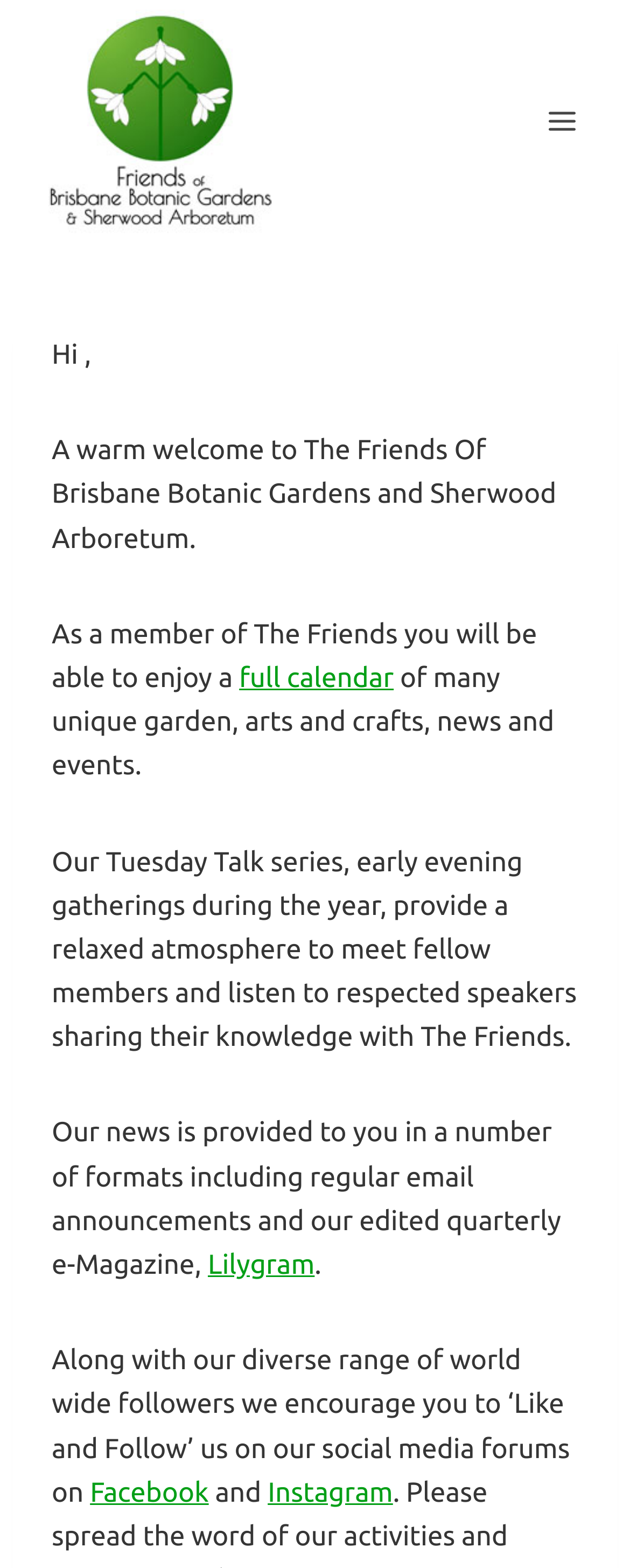What is the name of the quarterly e-Magazine?
Look at the webpage screenshot and answer the question with a detailed explanation.

The name of the quarterly e-Magazine can be found in the text, which states that the news is provided in a number of formats including regular email announcements and the edited quarterly e-Magazine, Lilygram.